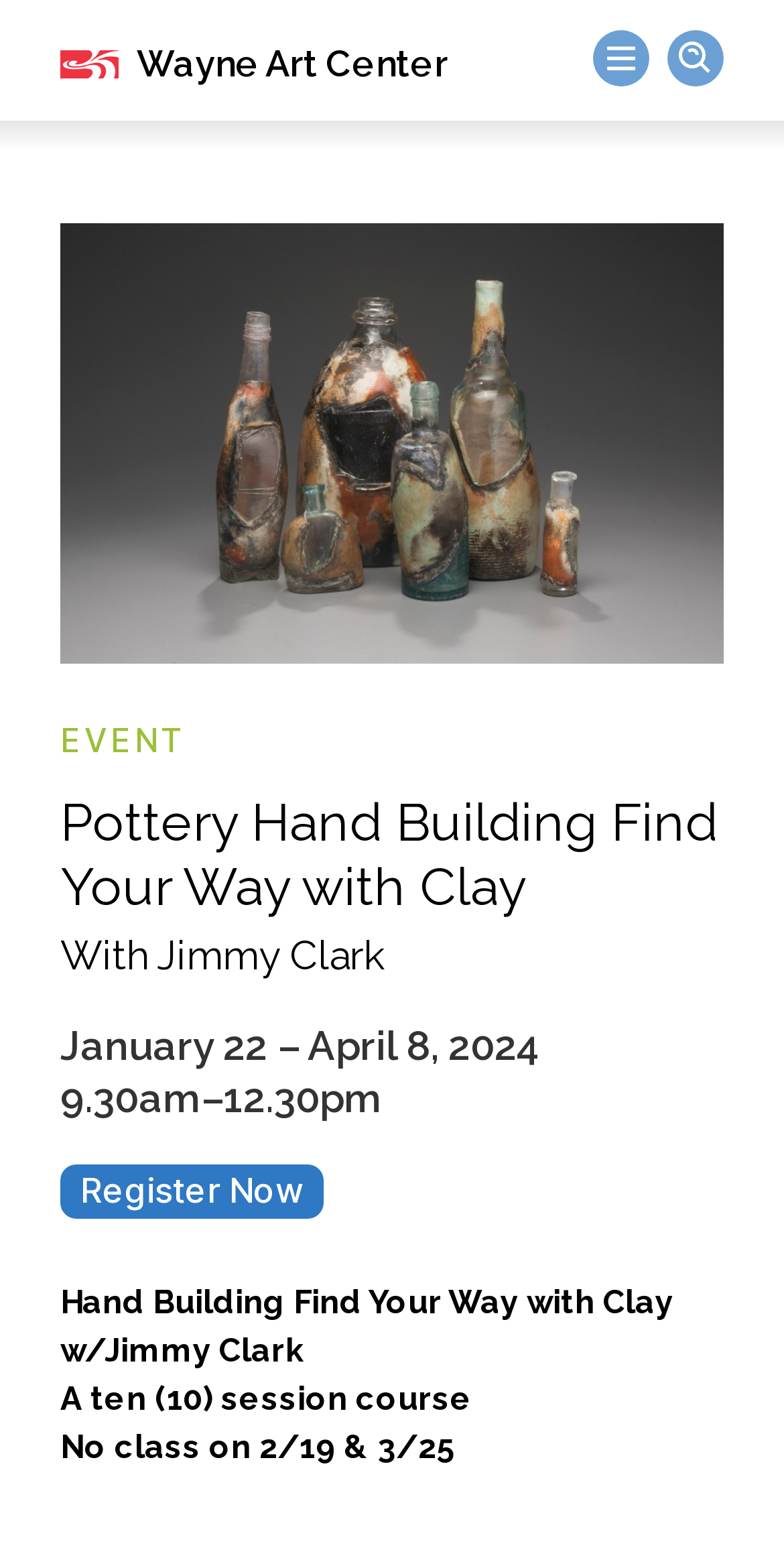Using the information in the image, give a comprehensive answer to the question: 
Who is the instructor of the course?

The instructor's name can be found in the heading element which is 'Pottery Hand Building Find Your Way with Clay With Jimmy Clark'. The instructor's name is the part of the heading that comes after 'With'.